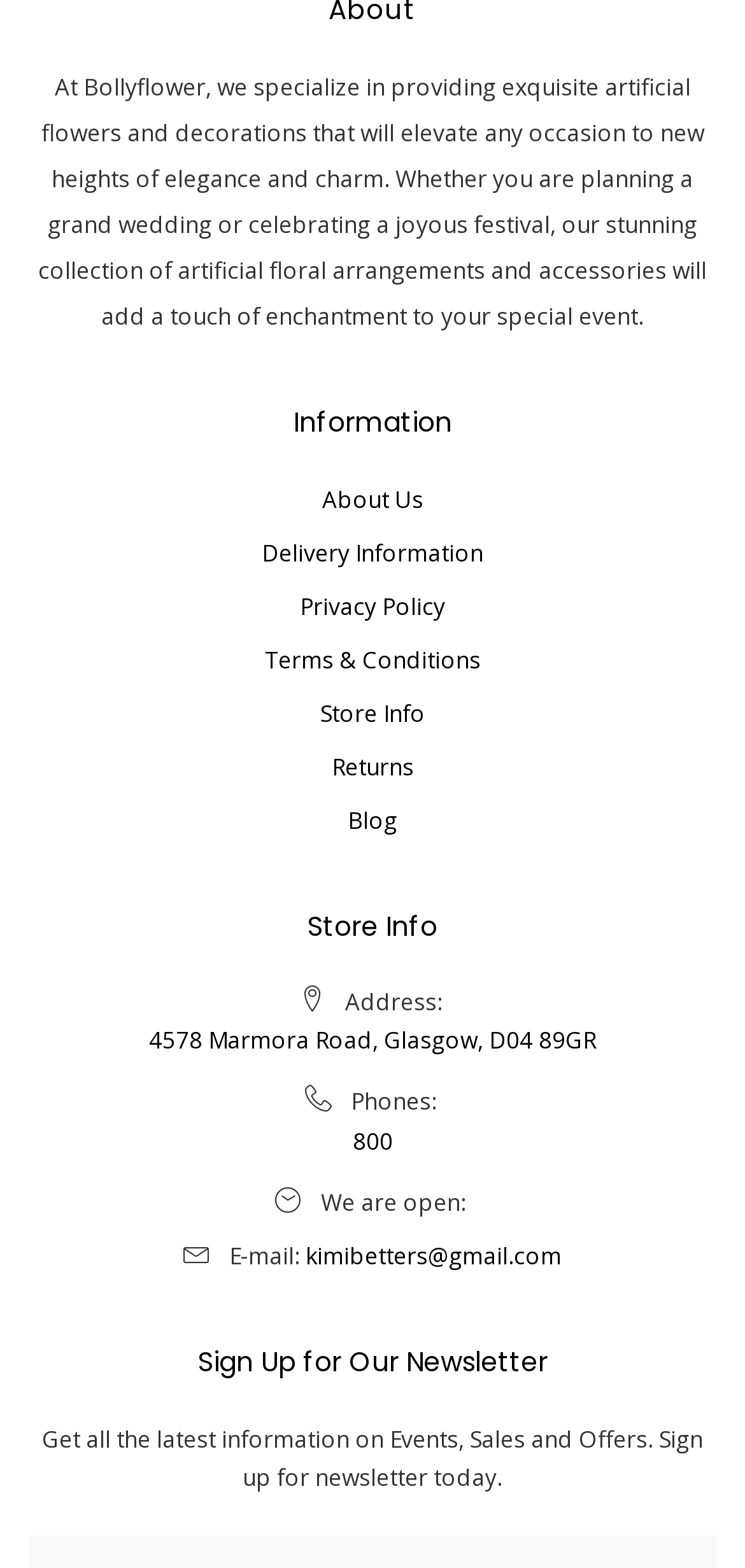Please determine the bounding box coordinates for the element that should be clicked to follow these instructions: "Sign up for the newsletter".

[0.265, 0.858, 0.735, 0.879]